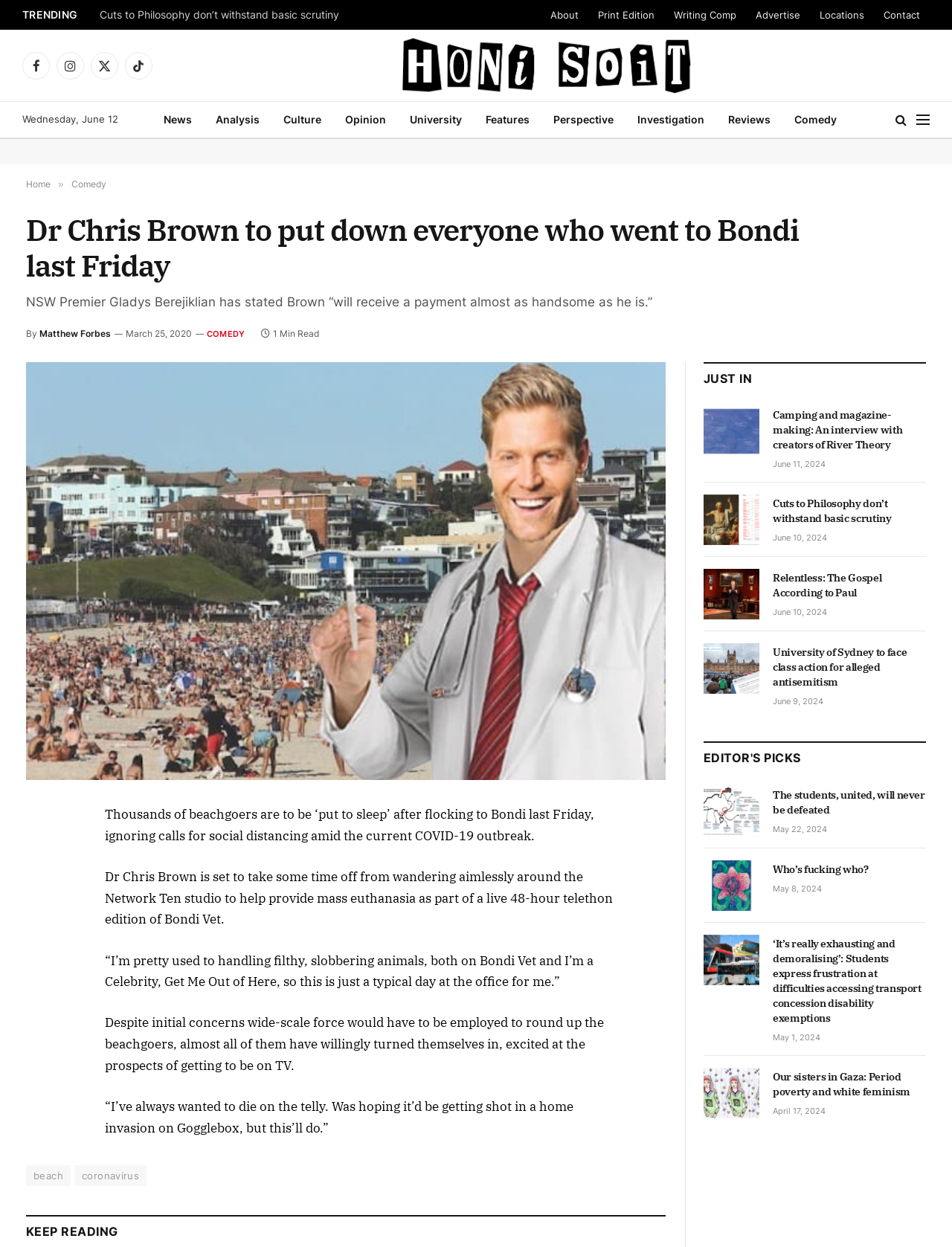What is the date of the article 'Dr Chris Brown to put down everyone who went to Bondi last Friday'?
Carefully analyze the image and provide a thorough answer to the question.

The answer can be found in the time element 'March 25, 2020' which is located below the author's name.